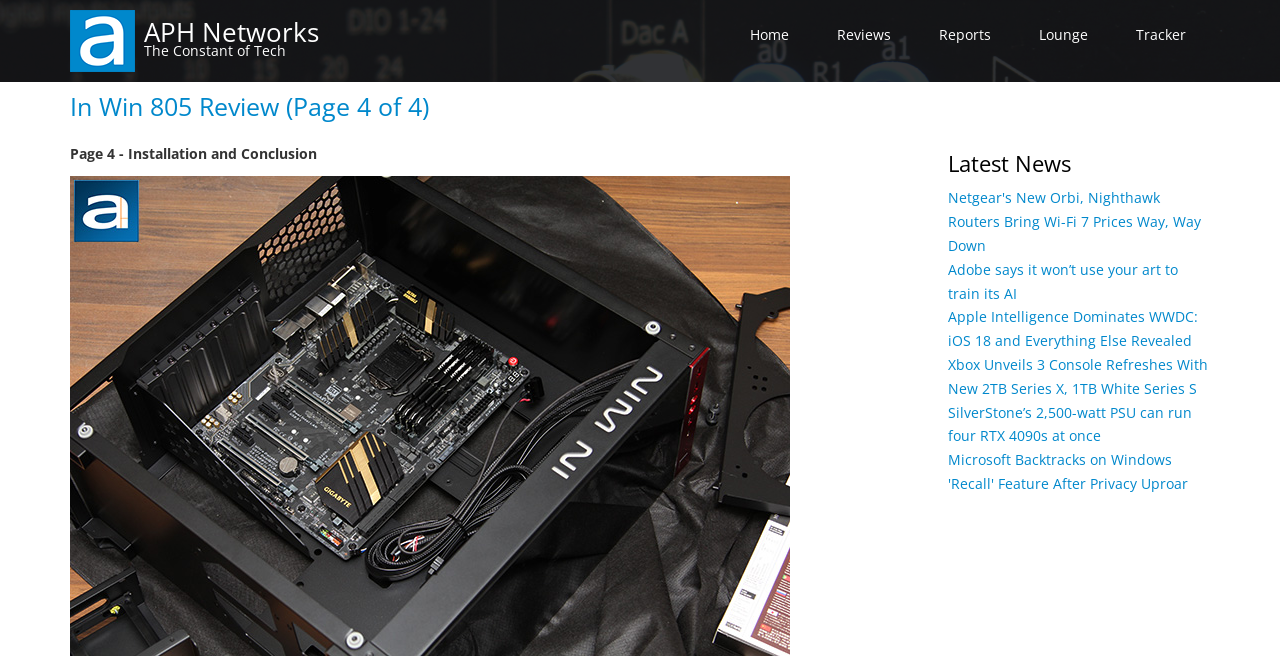Please answer the following question using a single word or phrase: 
What is the name of the website?

APH Networks